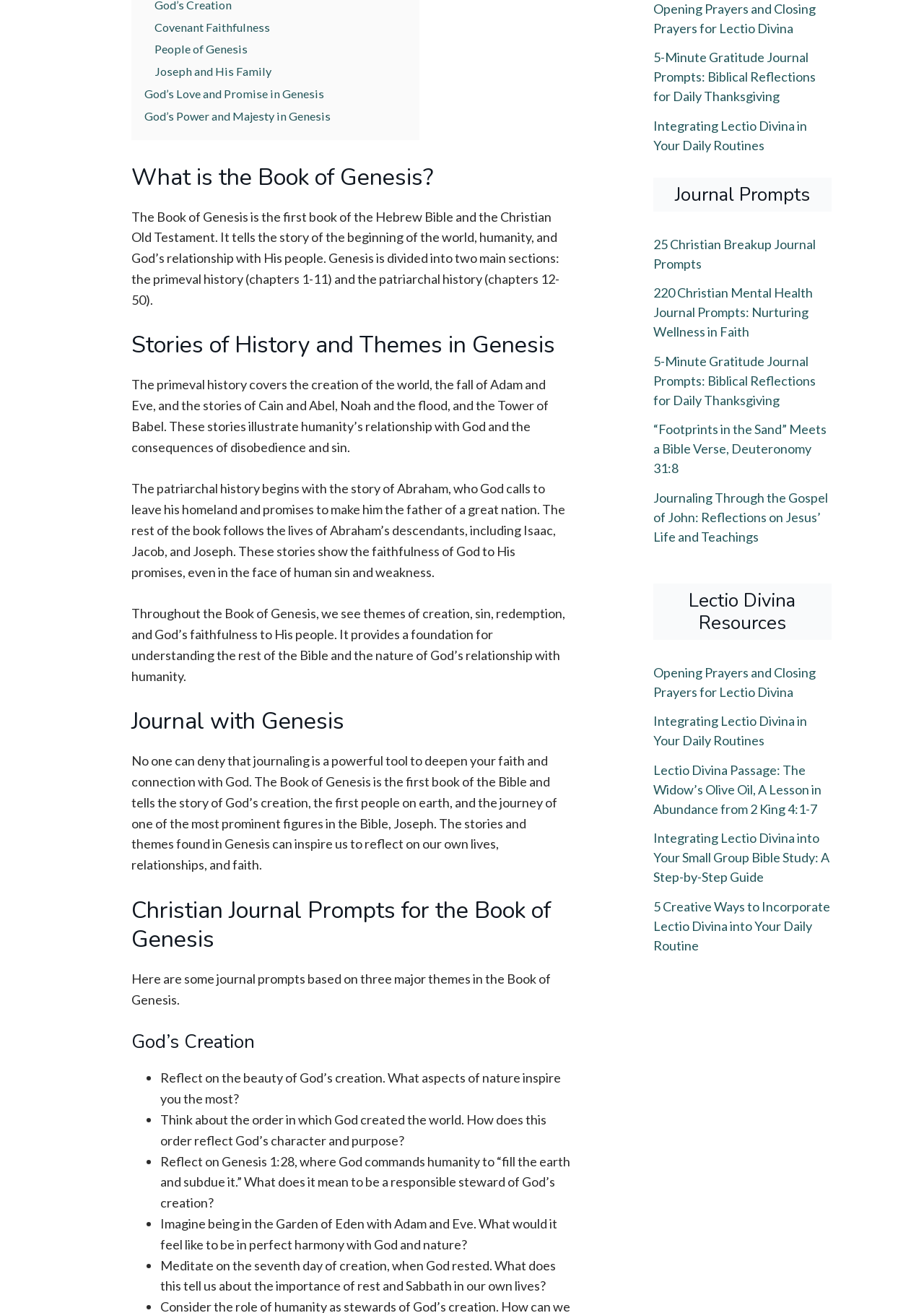Refer to the element description Covenant Faithfulness and identify the corresponding bounding box in the screenshot. Format the coordinates as (top-left x, top-left y, bottom-right x, bottom-right y) with values in the range of 0 to 1.

[0.167, 0.015, 0.292, 0.026]